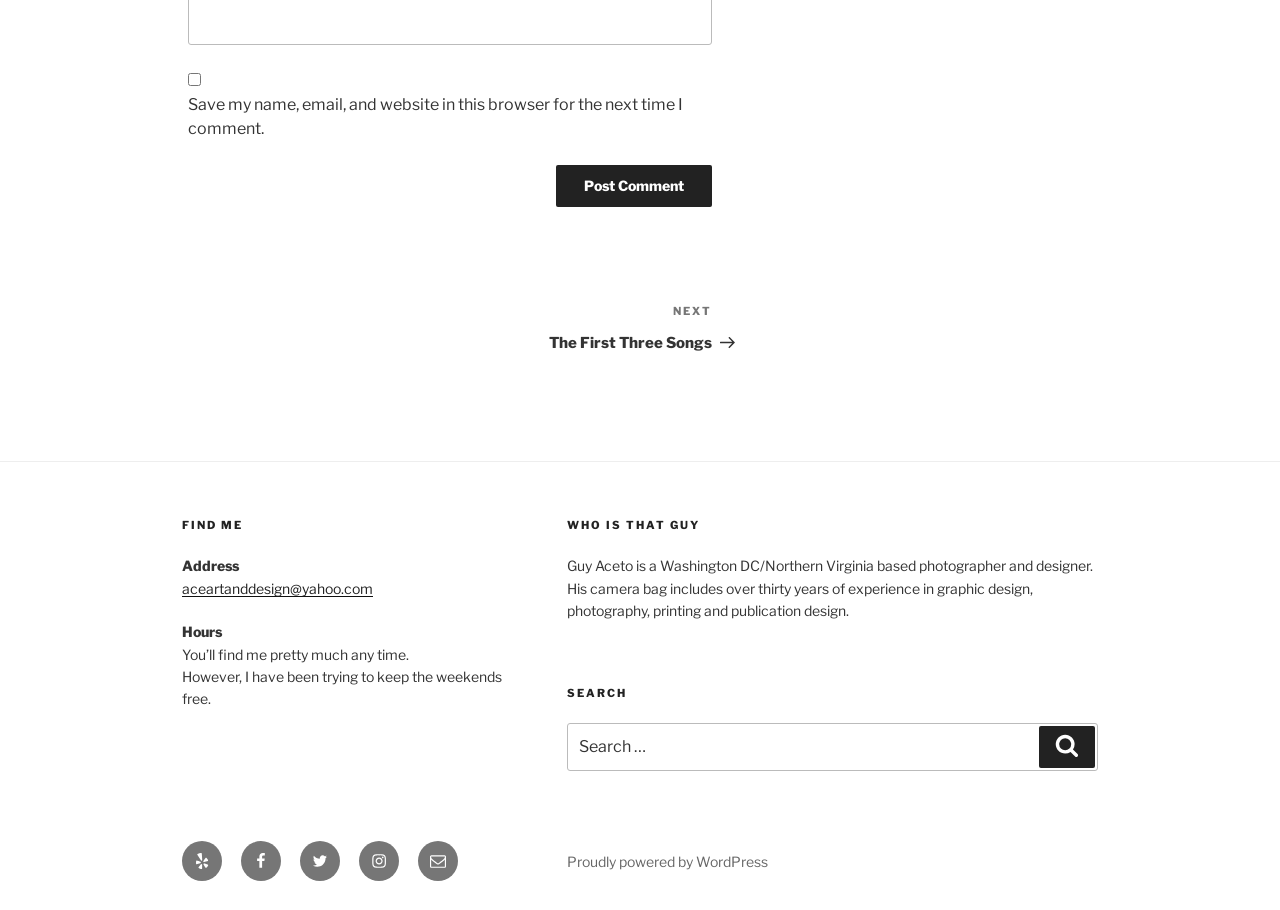Indicate the bounding box coordinates of the clickable region to achieve the following instruction: "Visit the Facebook page."

[0.188, 0.925, 0.22, 0.968]